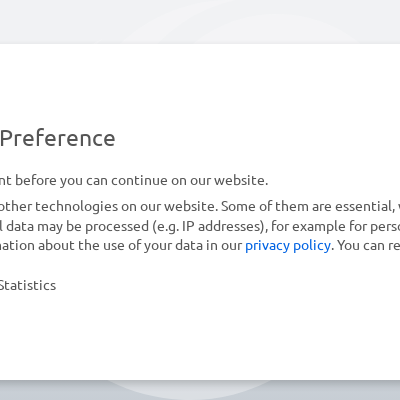Please provide a short answer using a single word or phrase for the question:
What is the purpose of statistical cookies?

Enhance user experience